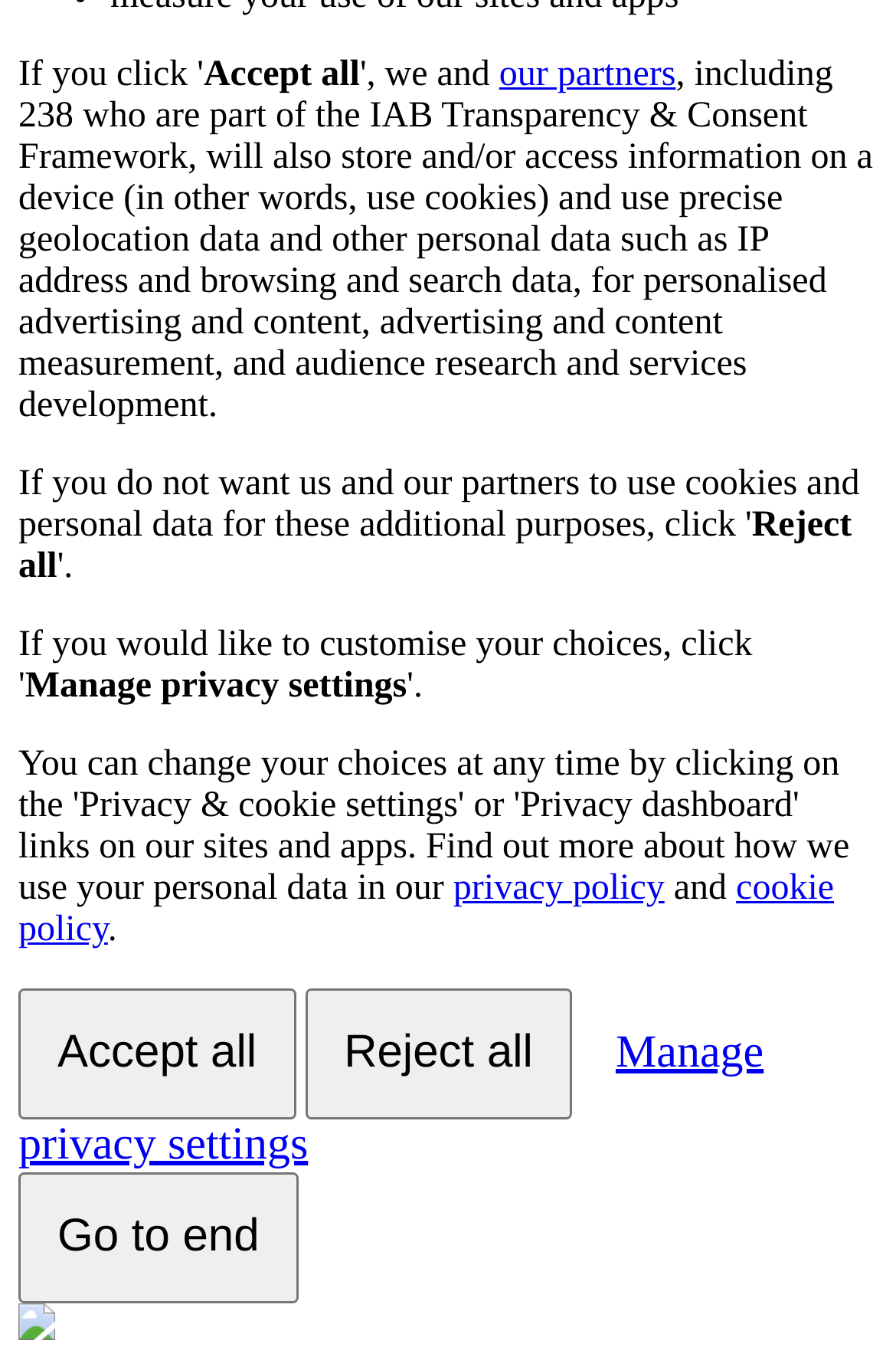Identify the bounding box for the element characterized by the following description: "Manage privacy settings".

[0.021, 0.725, 0.852, 0.879]